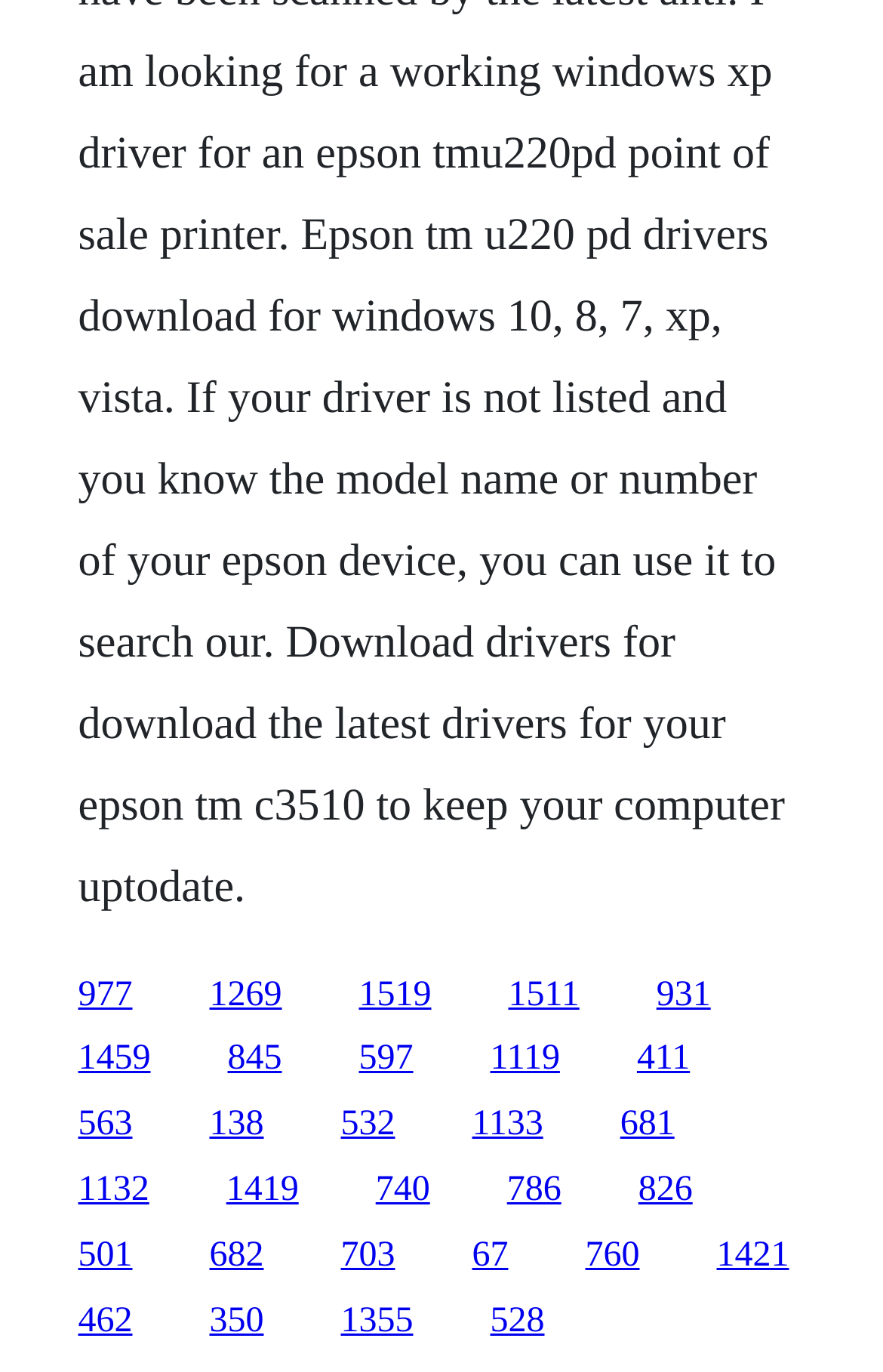What is the horizontal position of the last link?
Please answer the question as detailed as possible.

I looked at the x1 coordinate of the last link element, which is 0.812, indicating its horizontal position on the webpage.